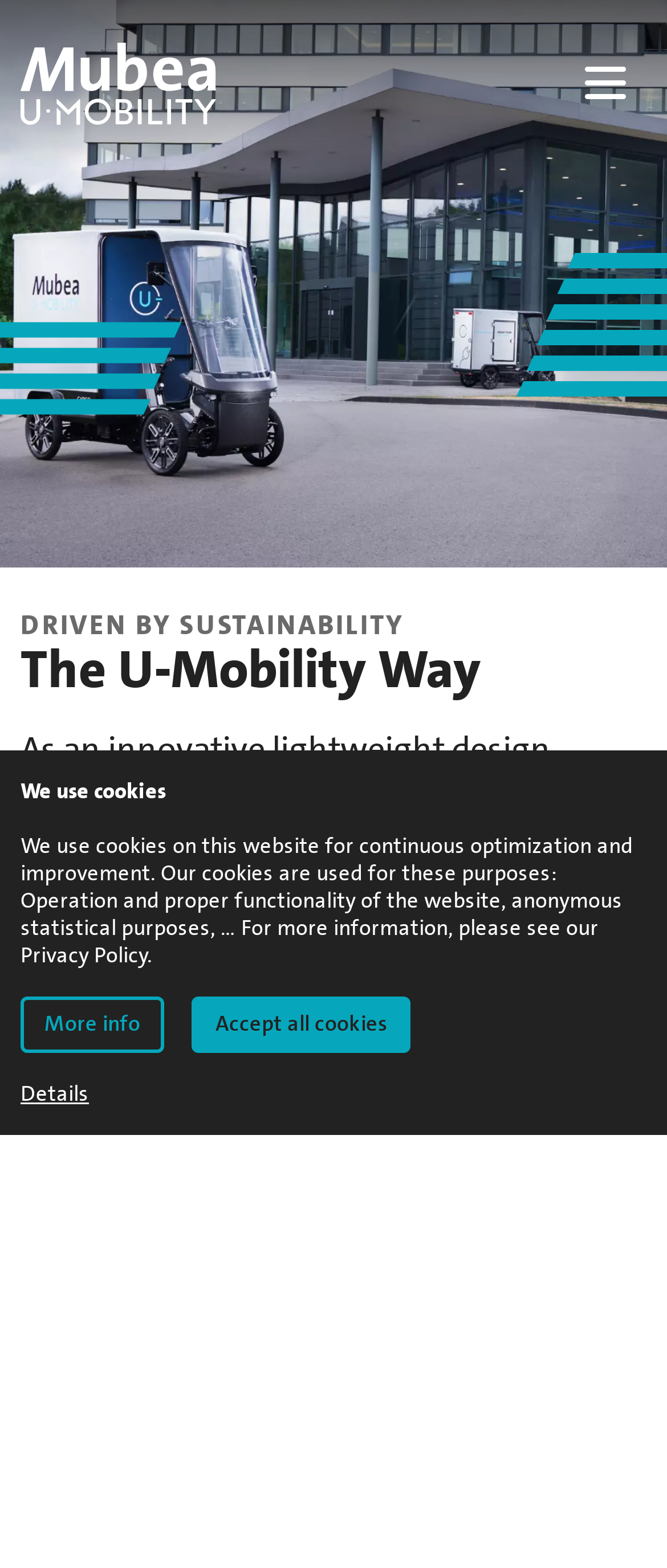Give a detailed explanation of the elements present on the webpage.

The webpage is about Mubea U-Mobility, a company that focuses on innovative, sustainable, and customer-oriented mobility solutions in urban micromobility and logistics. 

At the top left corner, there is a link to the "Home" page, accompanied by a small image. On the top right corner, there is a "Toggle navigation" button that controls the navigation bar. 

Below the navigation bar, there is a prominent heading "The U-Mobility Way" followed by a paragraph of text that describes the company's mission to change mobility sustainably. 

To the right of this text, there is a smaller heading "ABOUT US" and another heading "Mubea U-Mobility" further down. 

In the middle of the page, there is a pop-up alert dialog that informs users about the use of cookies on the website. This dialog has three buttons: "More info", "Accept all cookies", and "Withdraw consent". The "More info" button is located at the top left of the dialog, while the other two buttons are positioned side by side below it. There is also a "Details" button at the bottom left of the dialog.